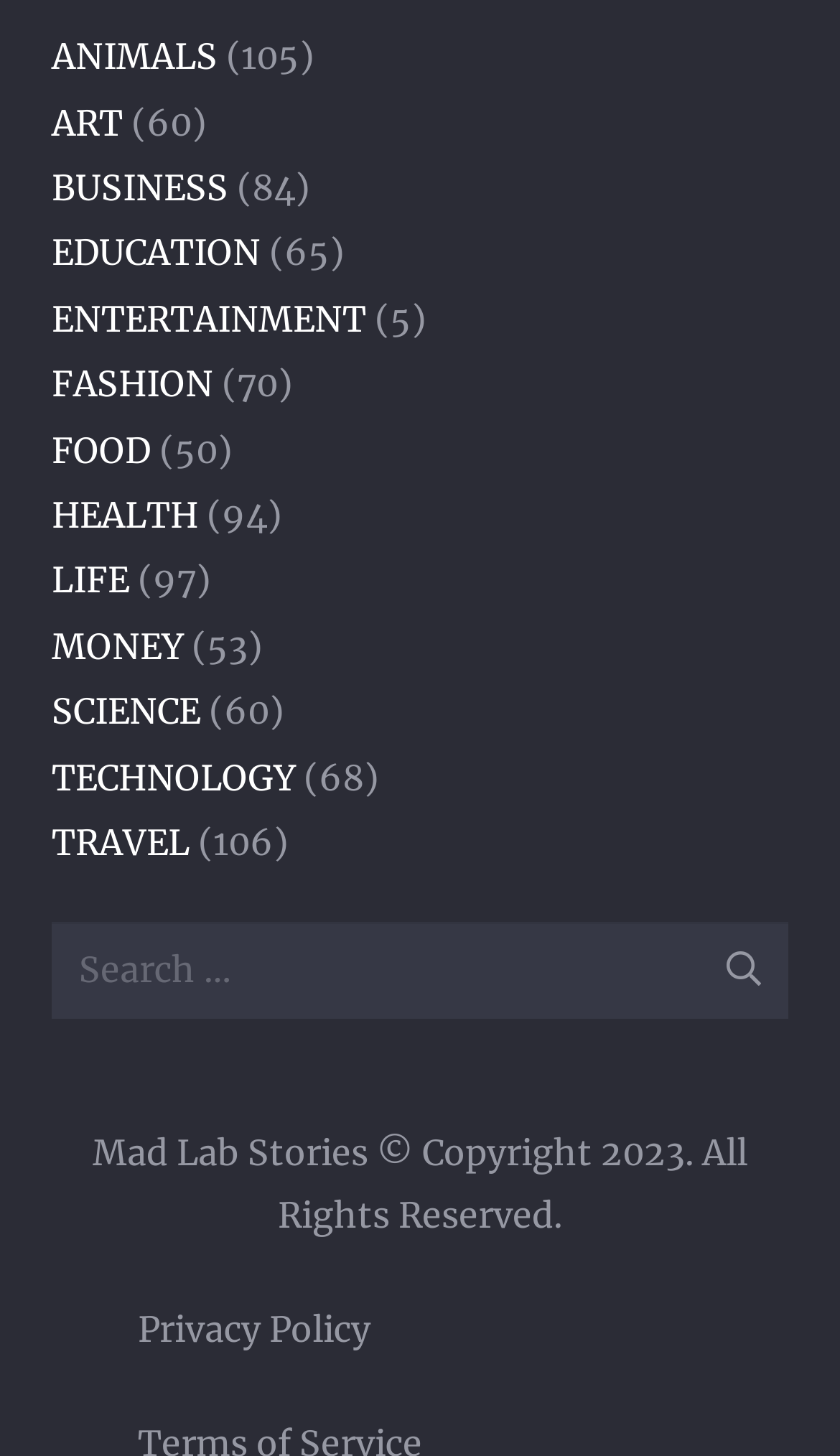Identify the bounding box coordinates of the section that should be clicked to achieve the task described: "Go to EDUCATION".

[0.062, 0.159, 0.31, 0.188]